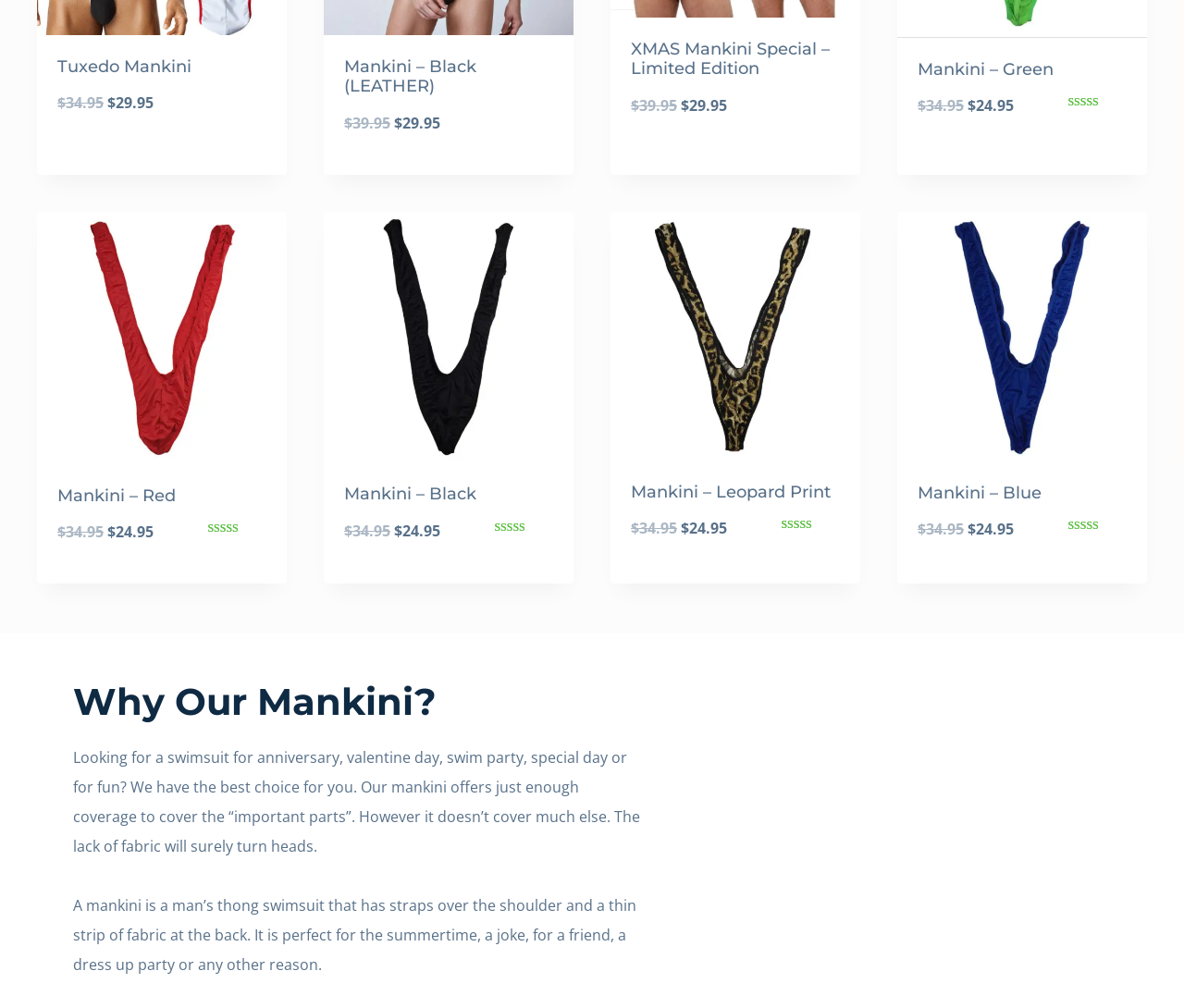Calculate the bounding box coordinates of the UI element given the description: "Tuxedo Mankini".

[0.048, 0.049, 0.225, 0.076]